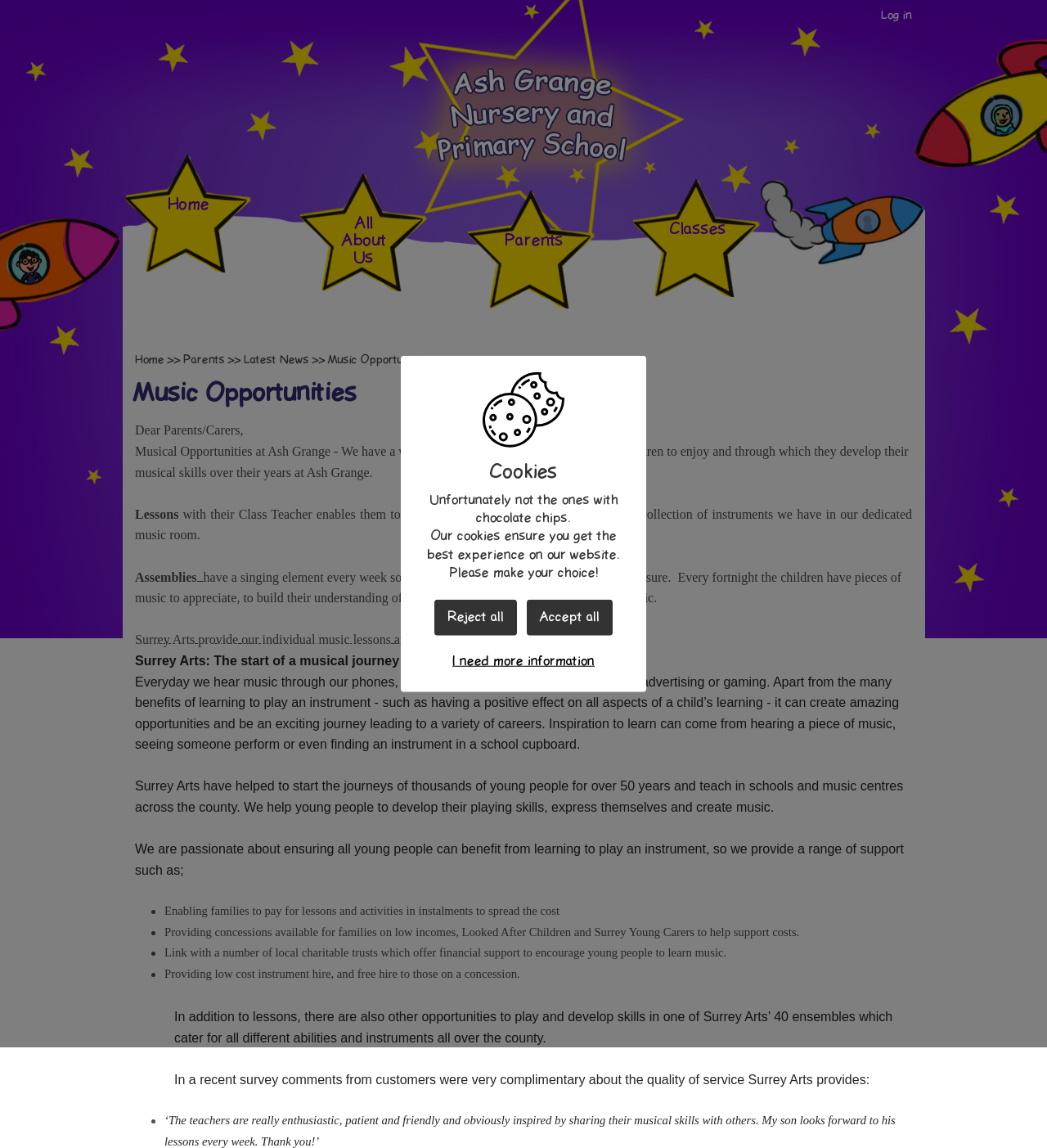Identify the bounding box coordinates of the area you need to click to perform the following instruction: "Go to the 'Home Page'".

[0.383, 0.029, 0.633, 0.172]